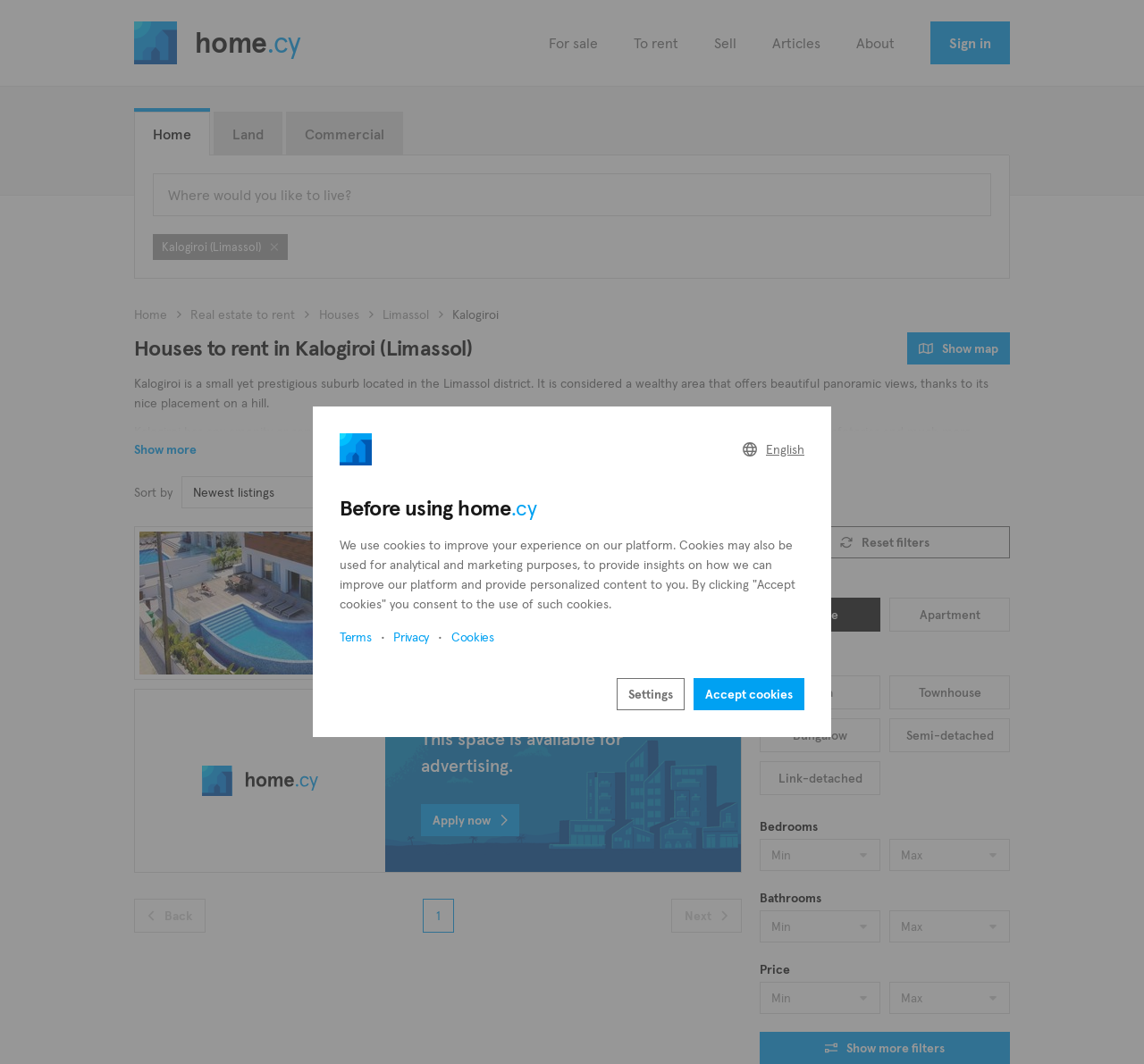Locate the bounding box coordinates of the UI element described by: "Show more filters". Provide the coordinates as four float numbers between 0 and 1, formatted as [left, top, right, bottom].

[0.664, 0.97, 0.883, 1.0]